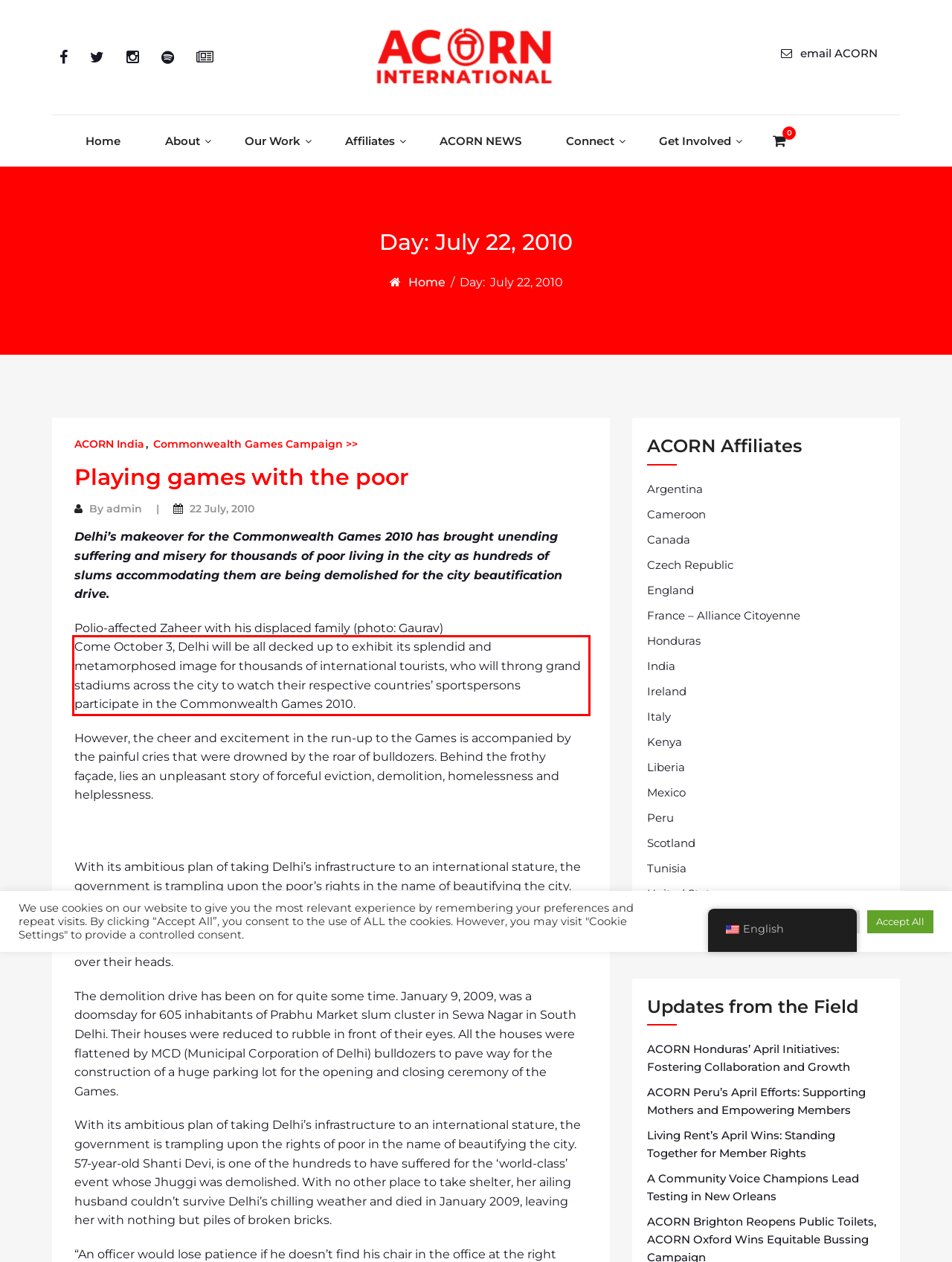You are presented with a screenshot containing a red rectangle. Extract the text found inside this red bounding box.

Come October 3, Delhi will be all decked up to exhibit its splendid and metamorphosed image for thousands of international tourists, who will throng grand stadiums across the city to watch their respective countries’ sportspersons participate in the Commonwealth Games 2010.